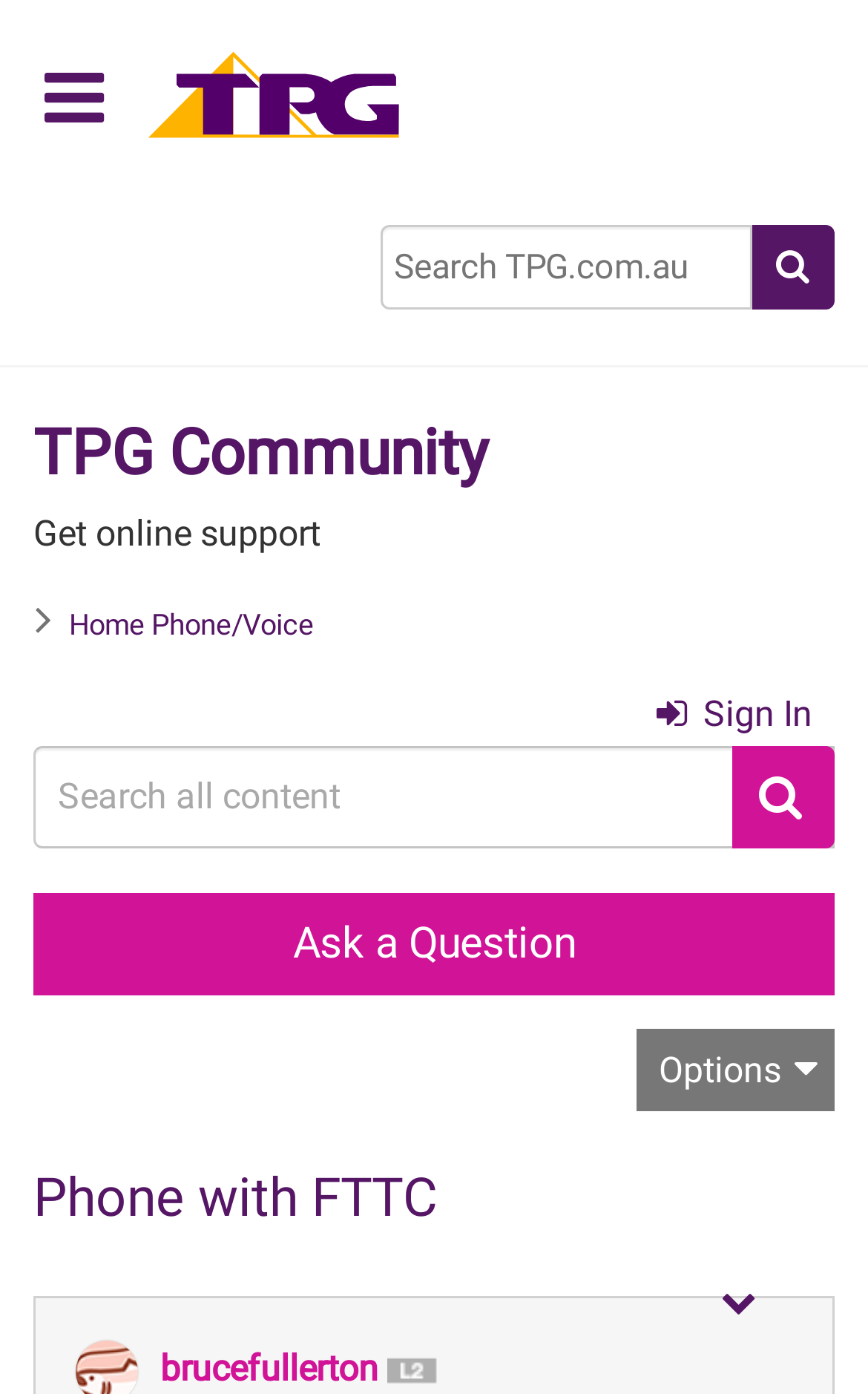Find the bounding box coordinates of the element you need to click on to perform this action: 'Search for something'. The coordinates should be represented by four float values between 0 and 1, in the format [left, top, right, bottom].

[0.438, 0.161, 0.867, 0.222]